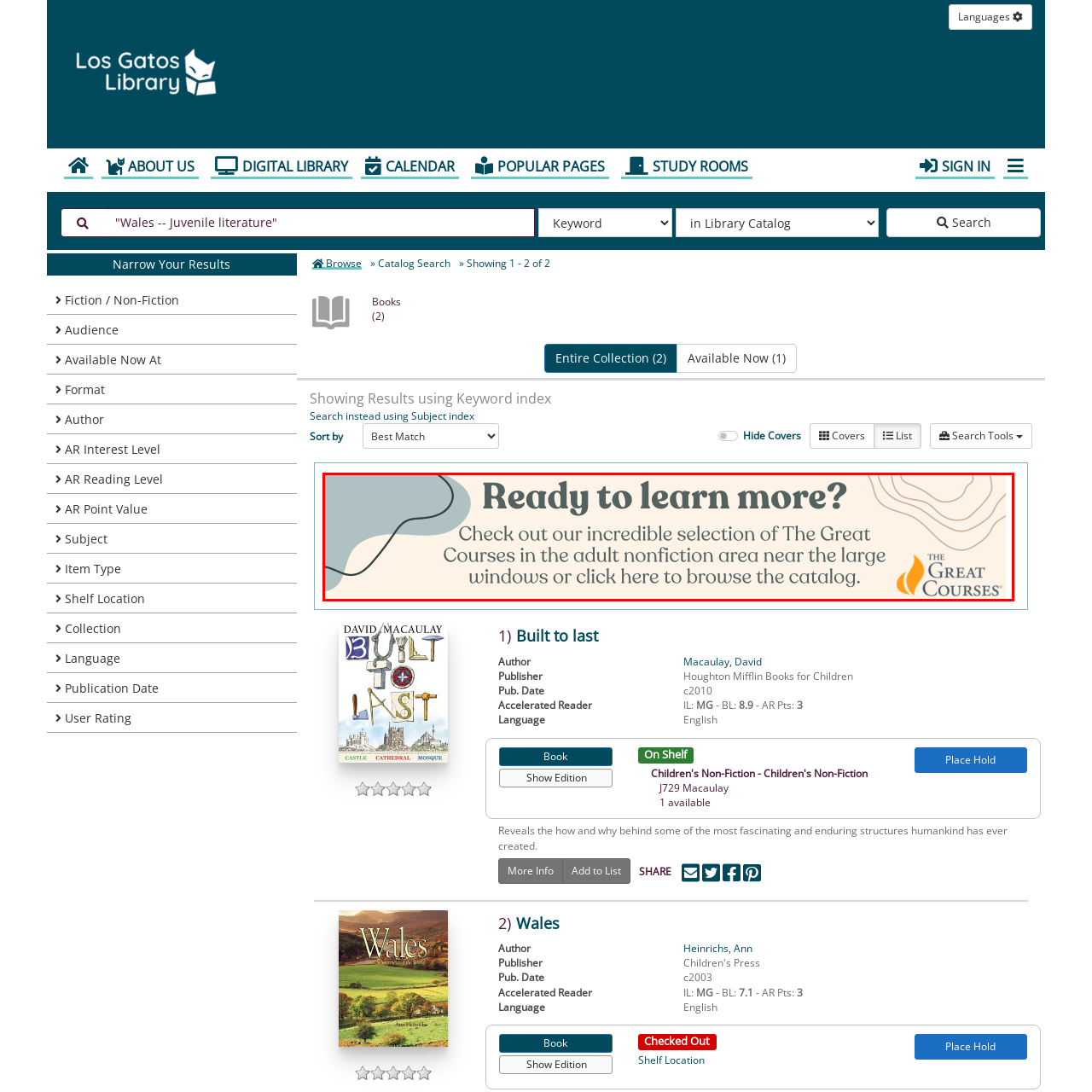Pay close attention to the image within the red perimeter and provide a detailed answer to the question that follows, using the image as your primary source: 
What is the name of the educational resource collection?

The caption highlights the opportunity to learn more through 'The Great Courses', which suggests that it is the name of the educational resource collection being promoted.